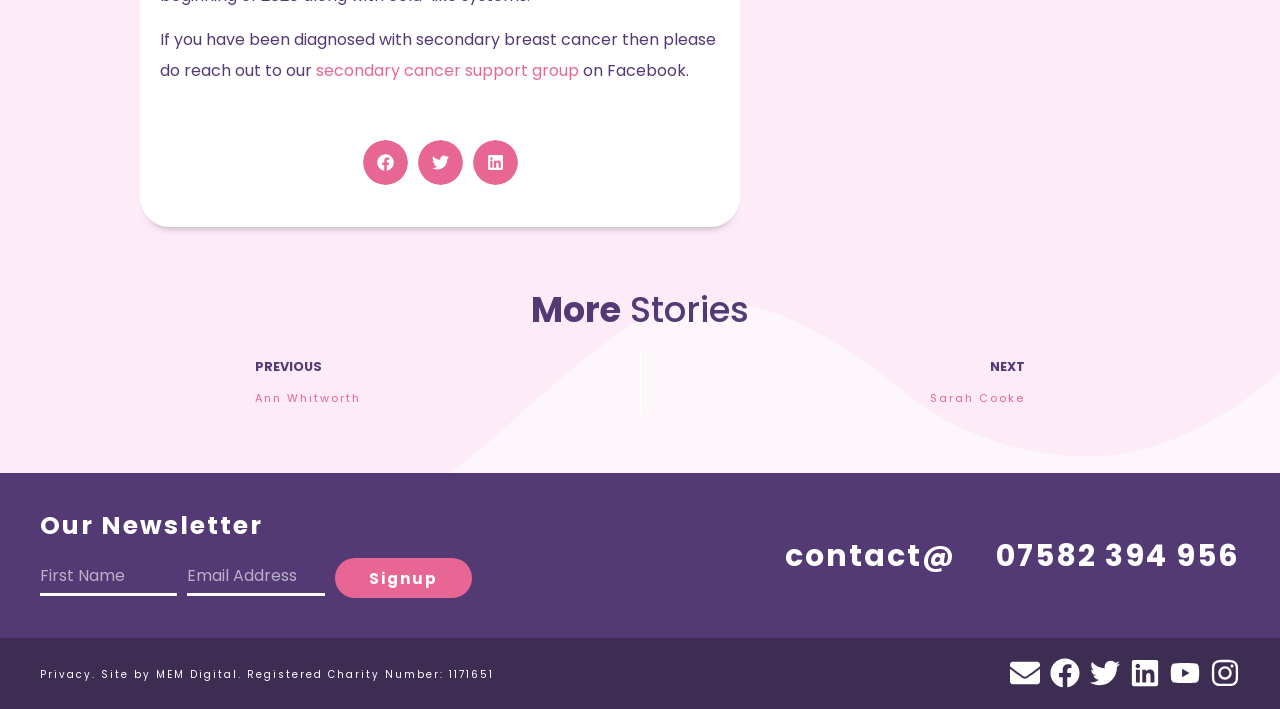Please identify the bounding box coordinates of the area I need to click to accomplish the following instruction: "Share on Twitter".

[0.326, 0.198, 0.361, 0.262]